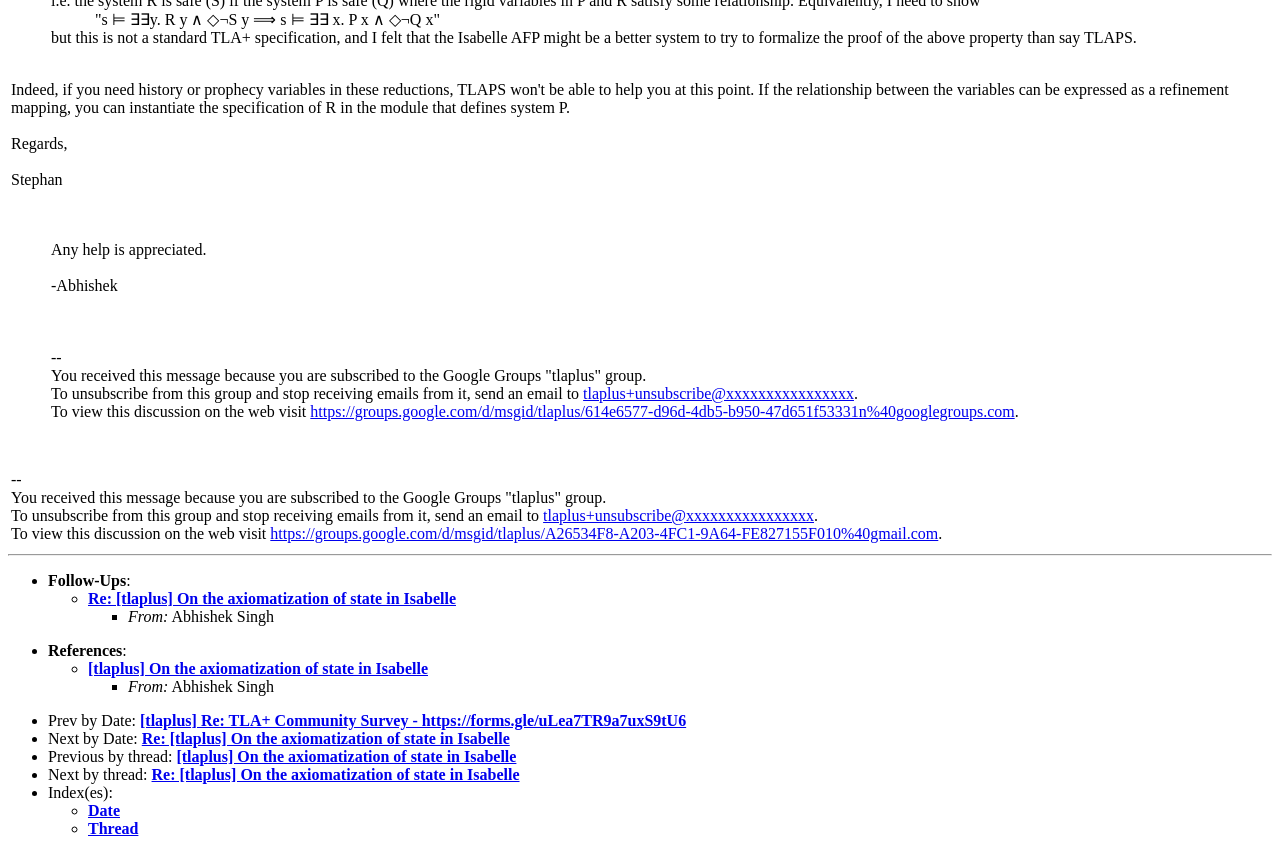Identify the bounding box coordinates of the section to be clicked to complete the task described by the following instruction: "View the index by thread". The coordinates should be four float numbers between 0 and 1, formatted as [left, top, right, bottom].

[0.069, 0.96, 0.108, 0.98]